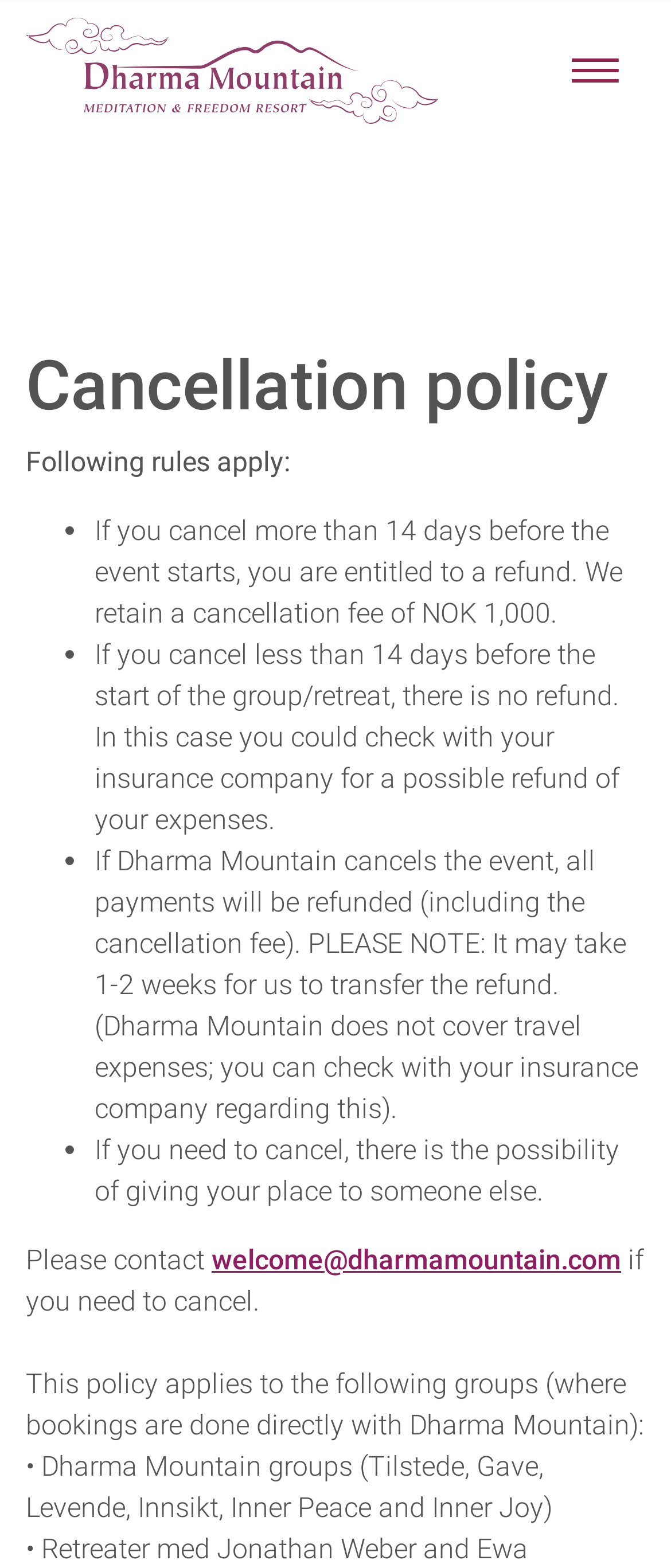Summarize the webpage comprehensively, mentioning all visible components.

The webpage is about the cancellation policy of Dharma Mountain, a retreat center. At the top left corner, there is a logo of Dharma Mountain, accompanied by a button on the top right corner. Below the logo, there is a heading "Cancellation policy" followed by a paragraph "Following rules apply:". 

The cancellation policy is presented in a list format, with four bullet points. The first bullet point explains that if you cancel more than 14 days before the event starts, you are entitled to a refund, minus a cancellation fee of NOK 1,000. The second bullet point states that if you cancel less than 14 days before the start of the group/retreat, there is no refund. The third bullet point explains that if Dharma Mountain cancels the event, all payments will be refunded, including the cancellation fee. The fourth bullet point mentions that if you need to cancel, there is the possibility of giving your place to someone else.

Below the list, there is a sentence "Please contact welcome@dharmamountain.com if you need to cancel." The email address is a clickable link. Finally, there is a paragraph explaining that this policy applies to specific groups, including Dharma Mountain groups such as Tilstede, Gave, Levende, Innsikt, Inner Peace, and Inner Joy.